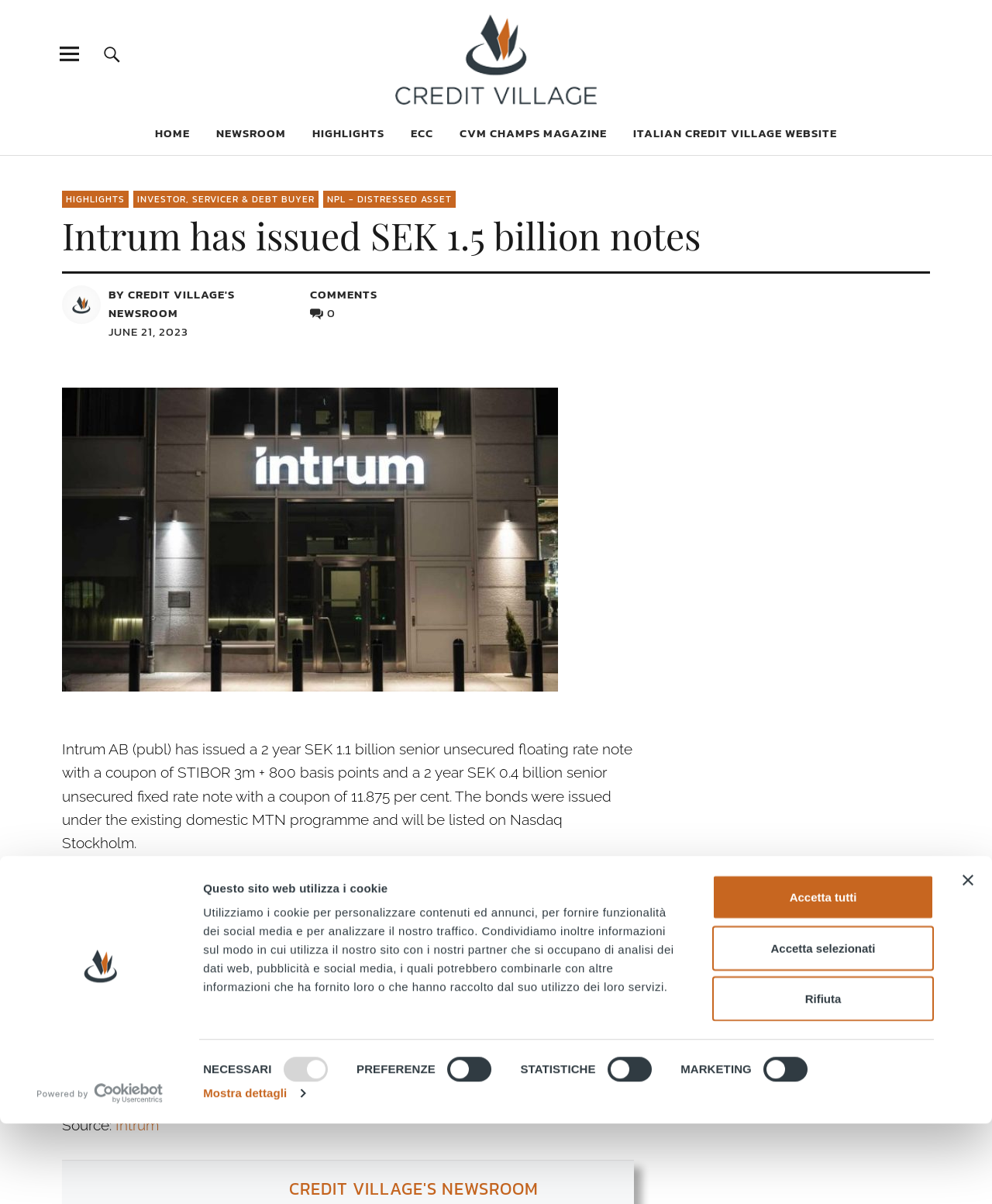Please identify the bounding box coordinates of where to click in order to follow the instruction: "Read the news from NEWSROOM".

[0.218, 0.103, 0.288, 0.118]